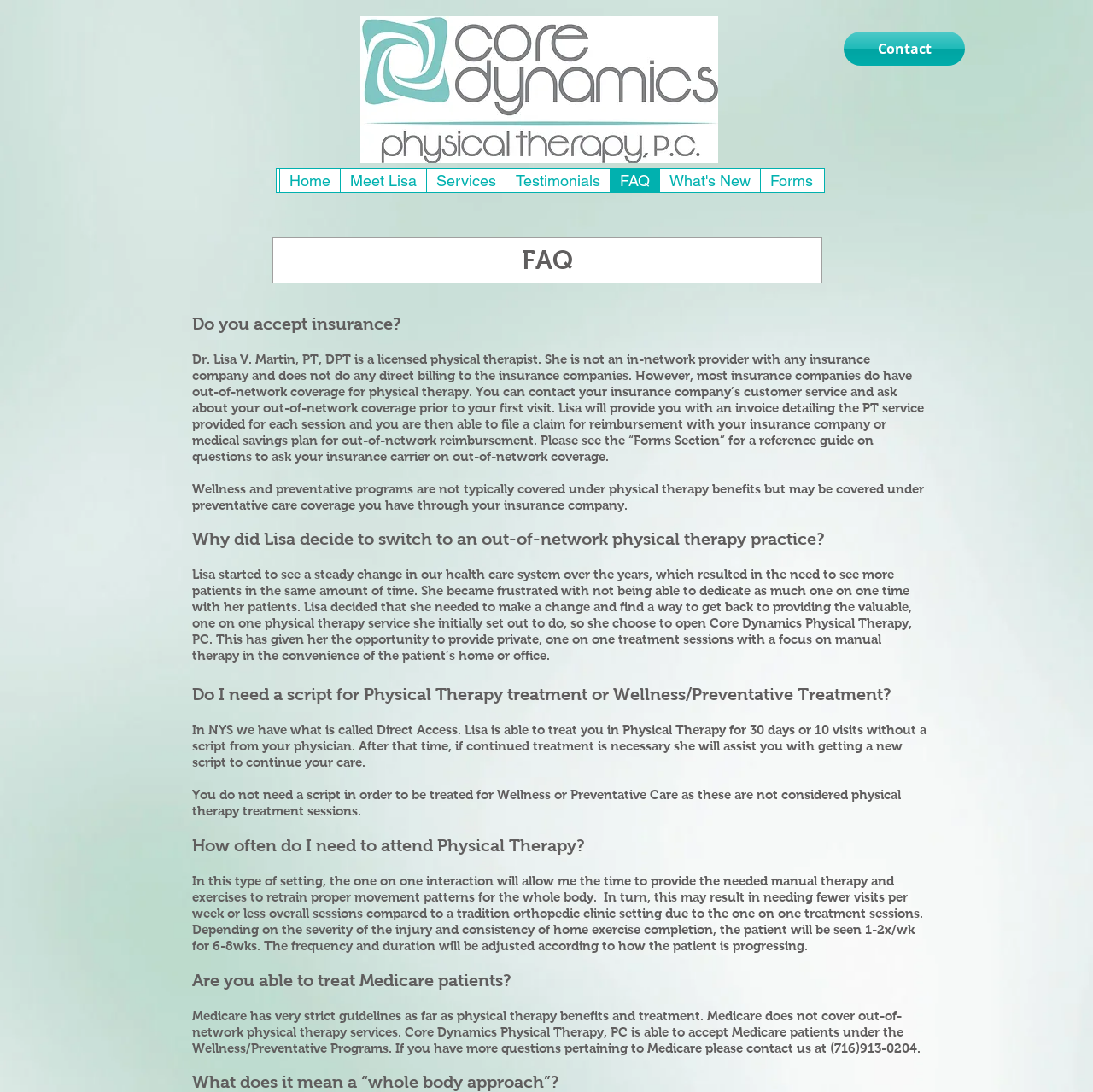Provide the bounding box coordinates of the UI element this sentence describes: "Home".

[0.255, 0.155, 0.311, 0.176]